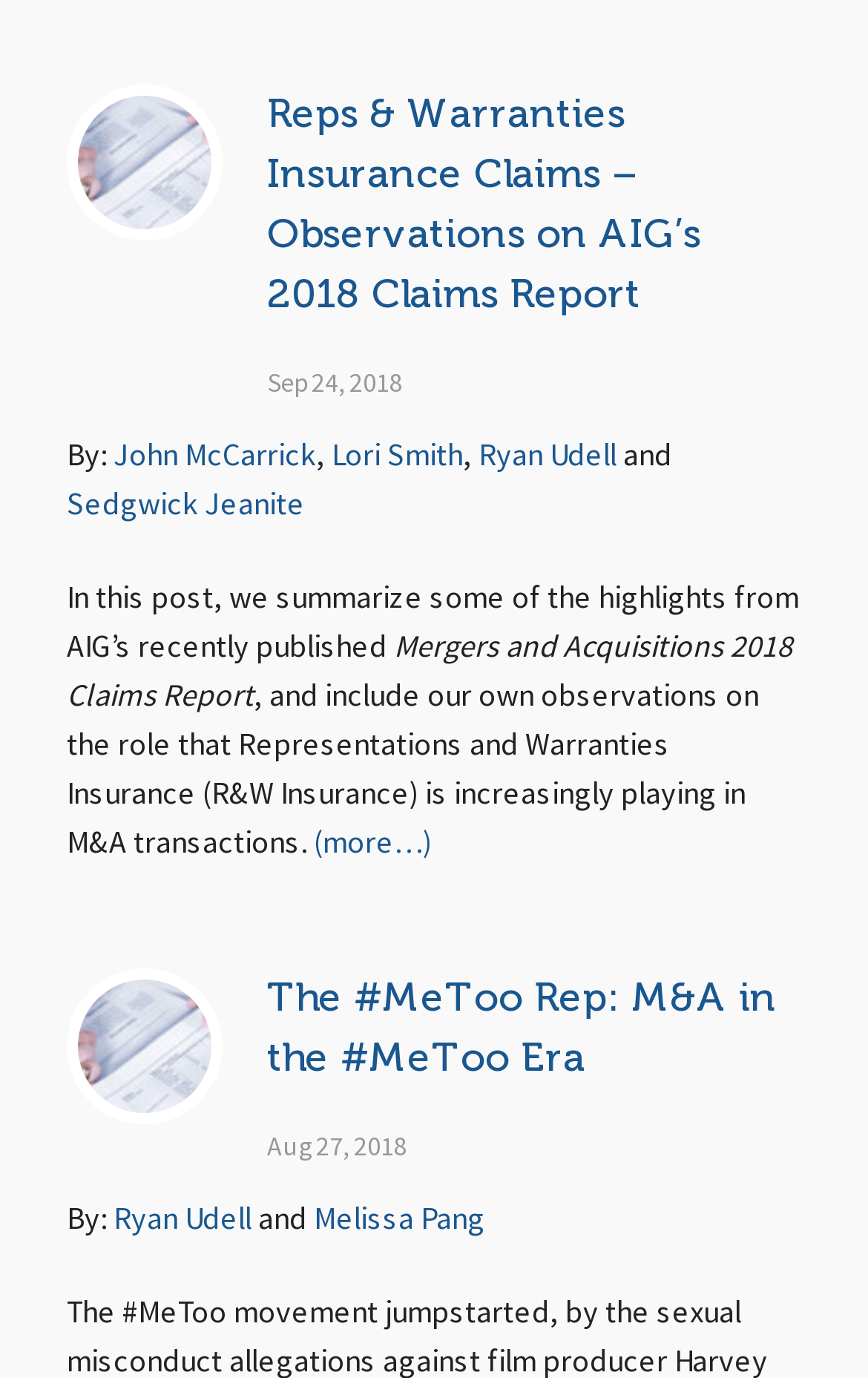Provide a one-word or short-phrase answer to the question:
What is the date of the second article?

Aug 27, 2018